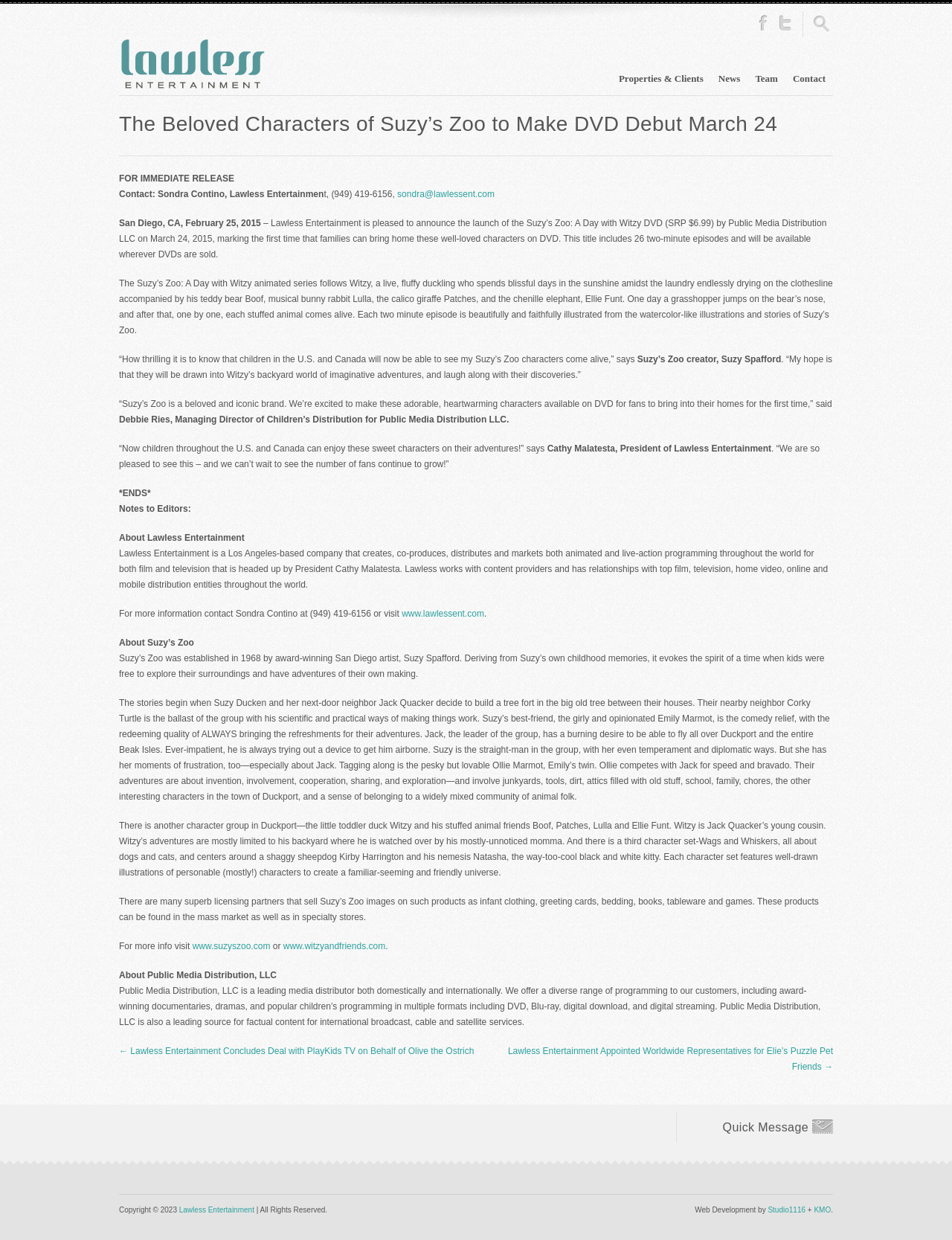Extract the bounding box of the UI element described as: "Contact".

[0.825, 0.059, 0.875, 0.08]